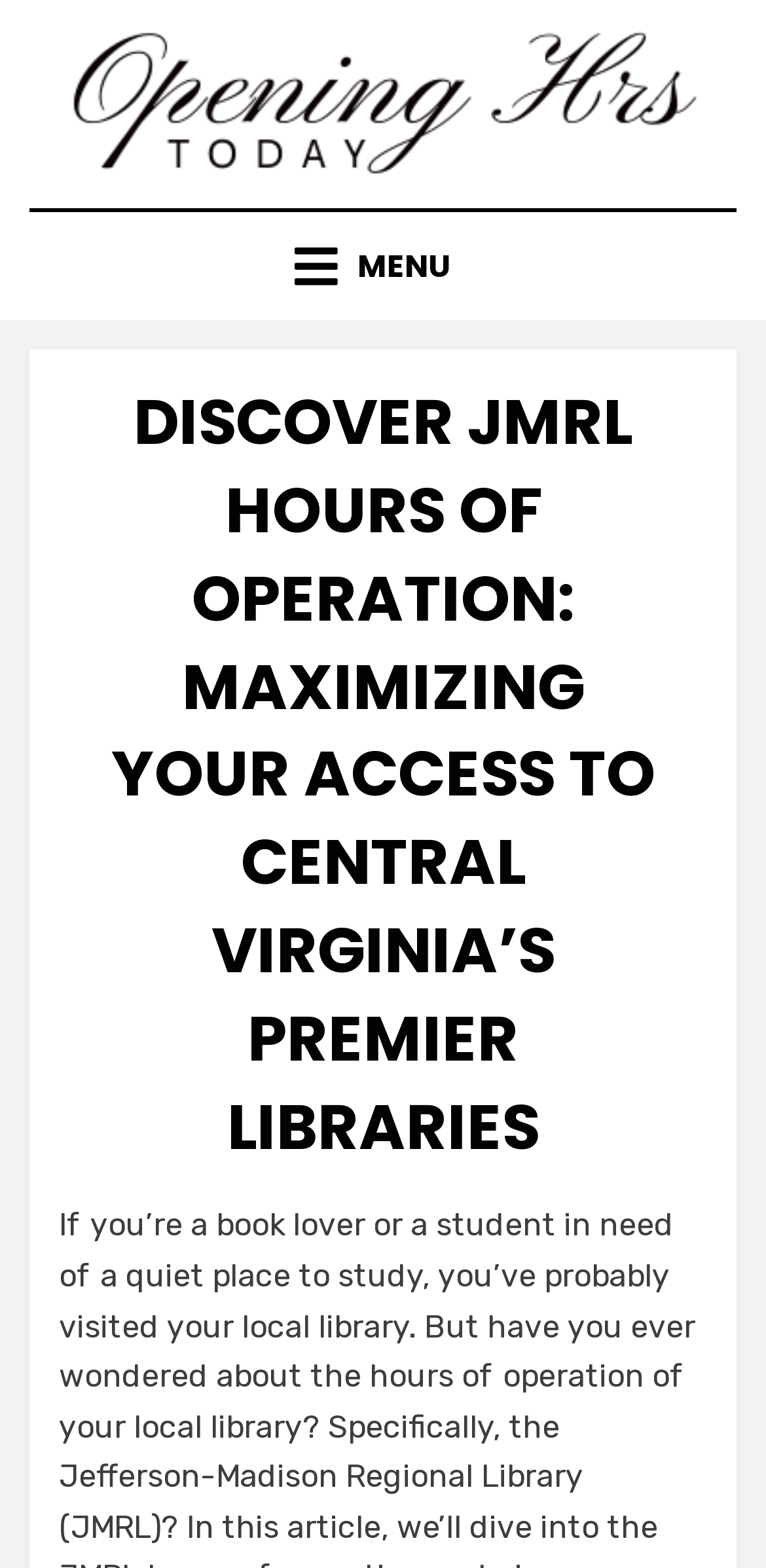Bounding box coordinates should be provided in the format (top-left x, top-left y, bottom-right x, bottom-right y) with all values between 0 and 1. Identify the bounding box for this UI element: alt="Opening Hours Today"

[0.085, 0.053, 0.915, 0.076]